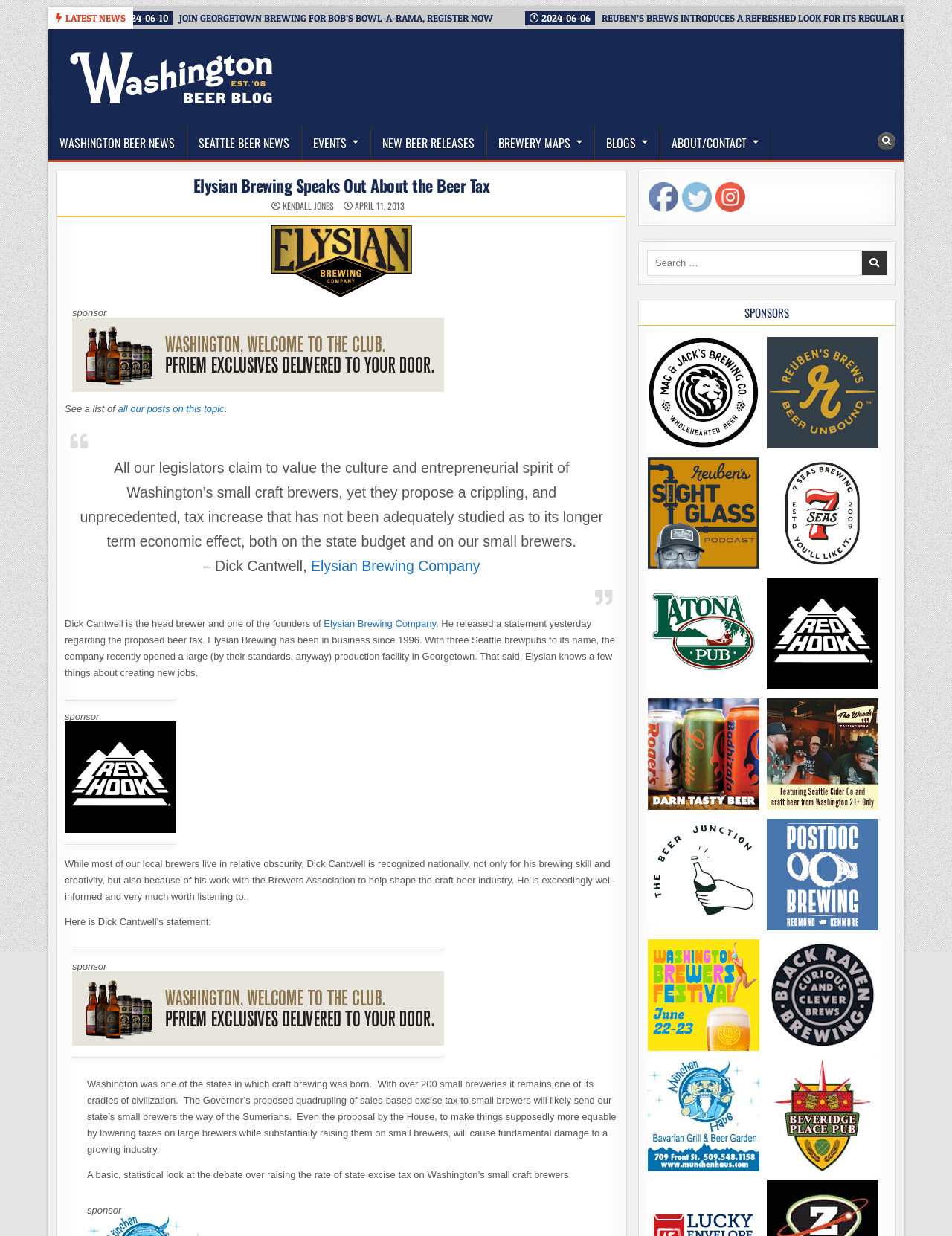Locate the bounding box coordinates of the element to click to perform the following action: 'Read the latest news'. The coordinates should be given as four float values between 0 and 1, in the form of [left, top, right, bottom].

[0.068, 0.01, 0.132, 0.019]